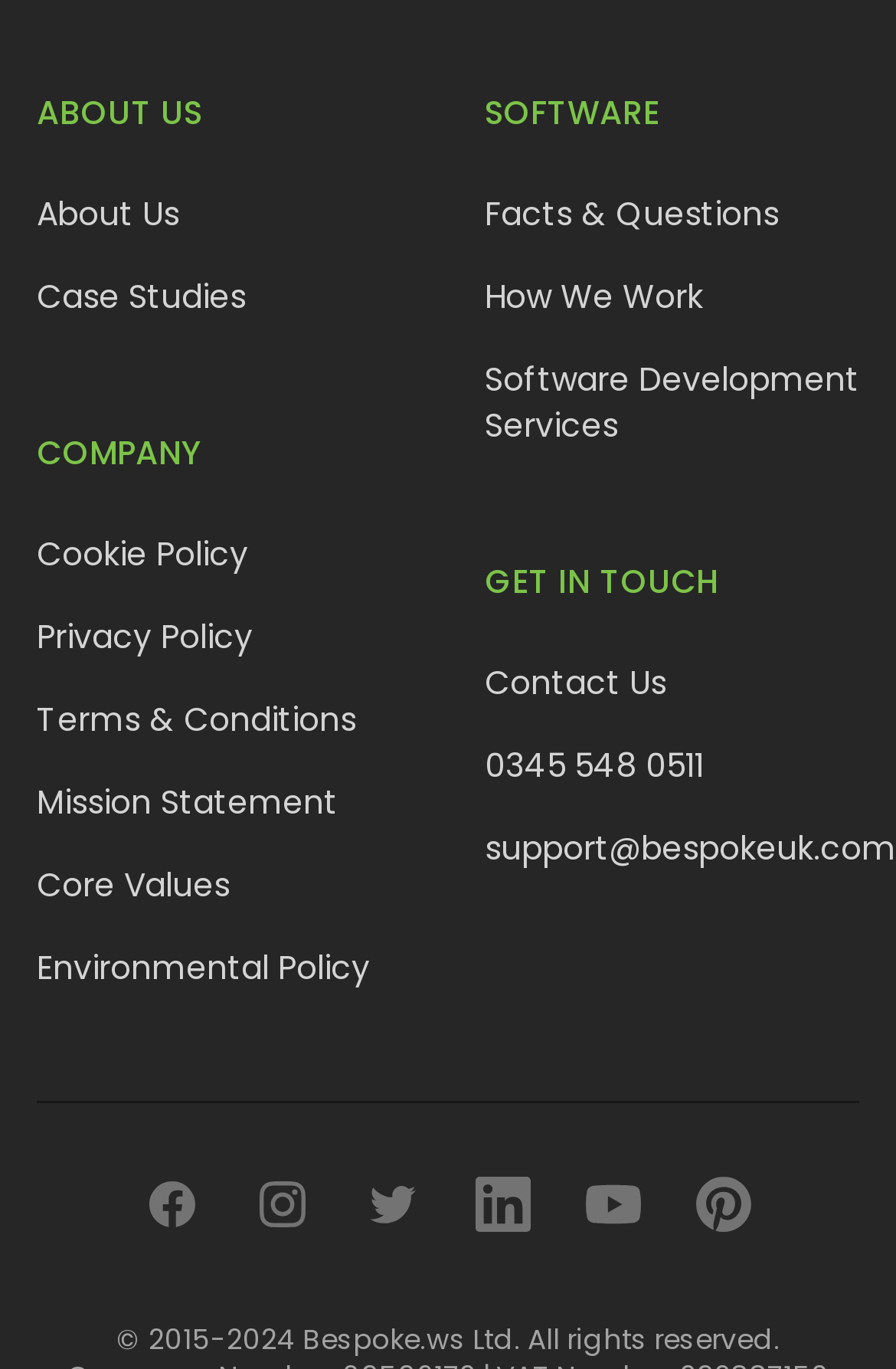What is the email address to contact?
Please answer the question with a detailed and comprehensive explanation.

I found the email address 'support@bespokeuk.com' next to the 'Send Us An Email' link in the 'GET IN TOUCH' section.